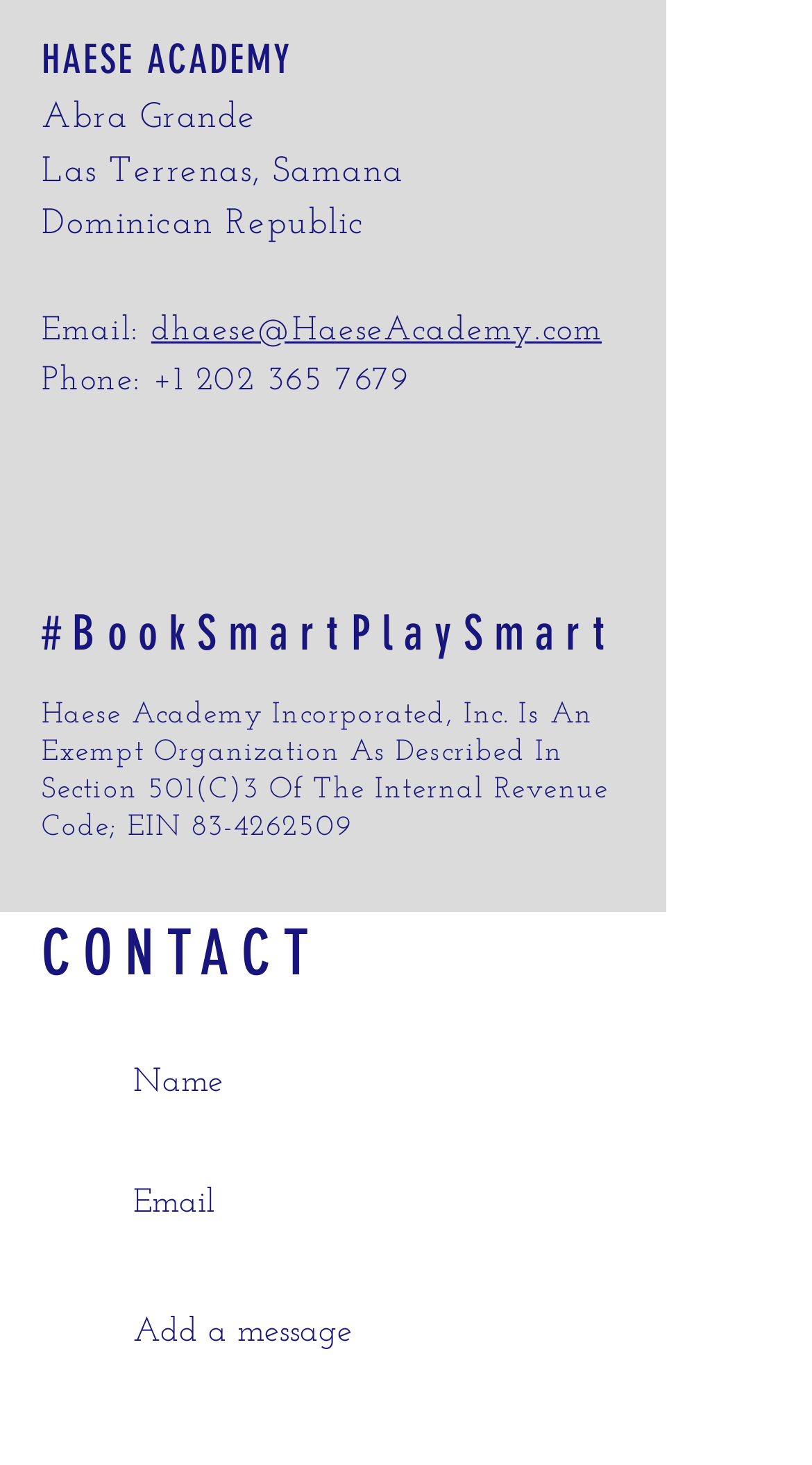What is the EIN of Haese Academy Incorporated, Inc.?
Examine the screenshot and reply with a single word or phrase.

83-4262509